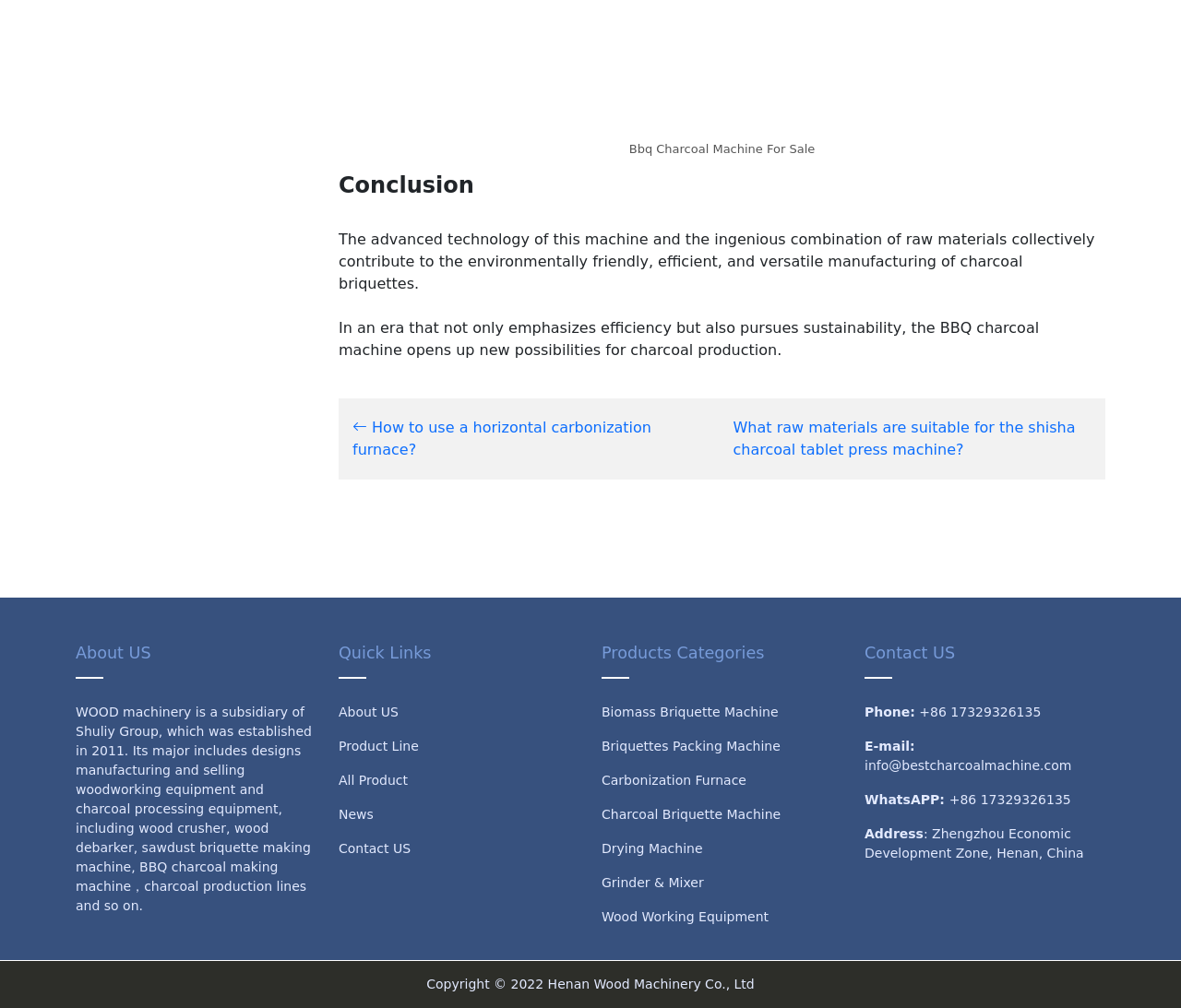Can you give a detailed response to the following question using the information from the image? How many product categories are listed?

In the 'Products Categories' section, we can see 7 product categories listed, including Biomass Briquette Machine, Briquettes Packing Machine, Carbonization Furnace, Charcoal Briquette Machine, Drying Machine, Grinder & Mixer, and Wood Working Equipment.